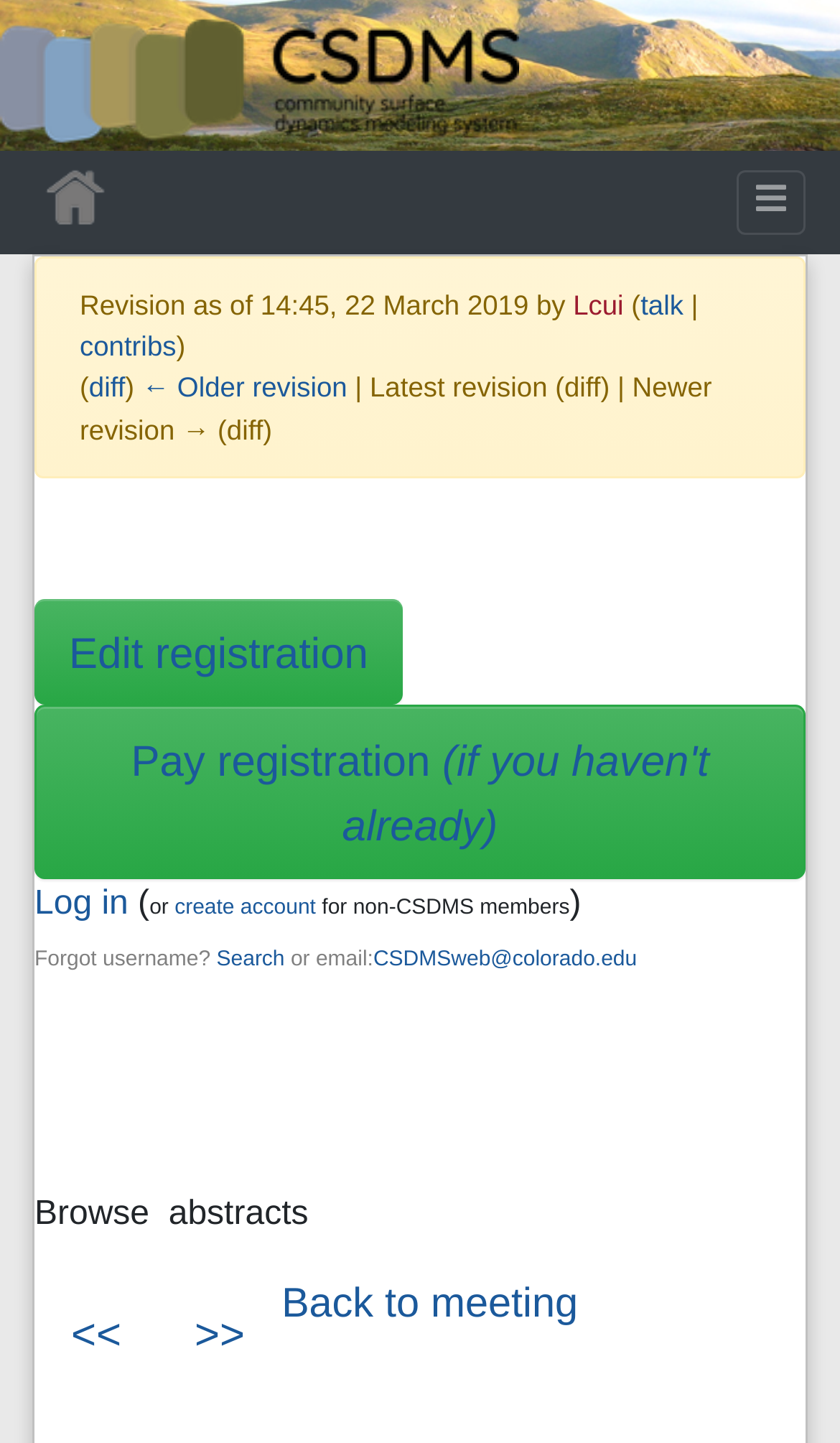Given the description of the UI element: "title="Visit the main page"", predict the bounding box coordinates in the form of [left, top, right, bottom], with each value being a float between 0 and 1.

[0.041, 0.129, 0.154, 0.162]